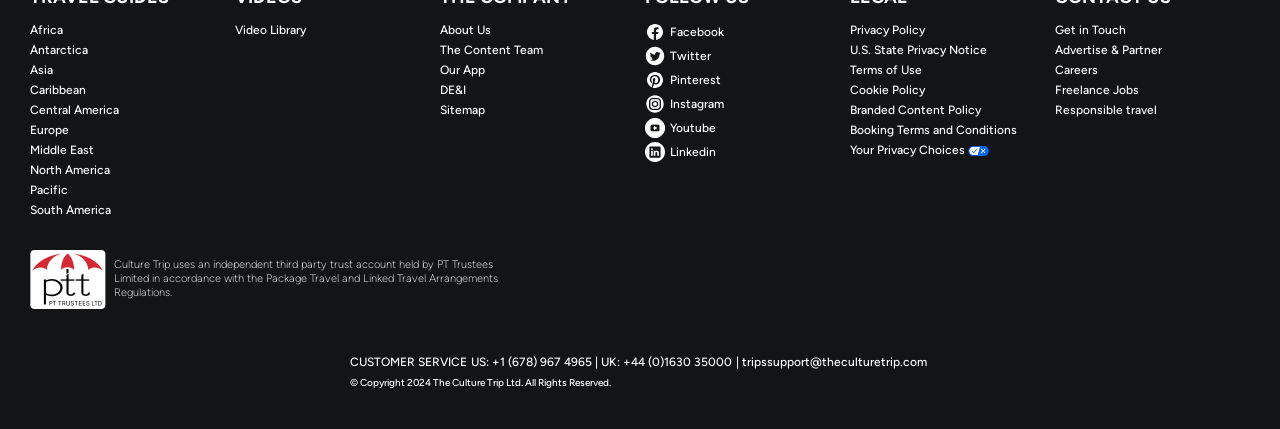Identify the bounding box coordinates of the region I need to click to complete this instruction: "Explore Africa".

[0.023, 0.05, 0.176, 0.088]